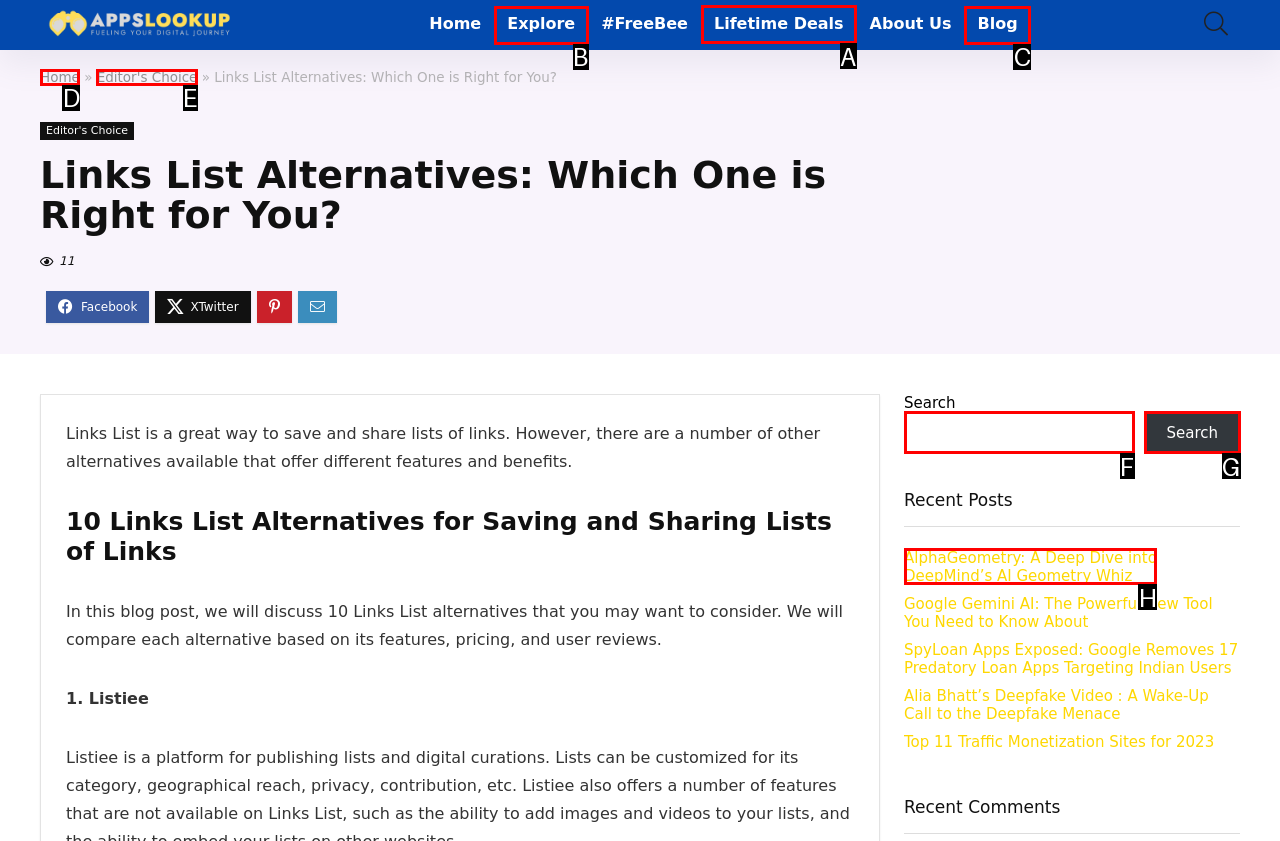Identify the letter of the option to click in order to Explore the 'Lifetime Deals' page. Answer with the letter directly.

A